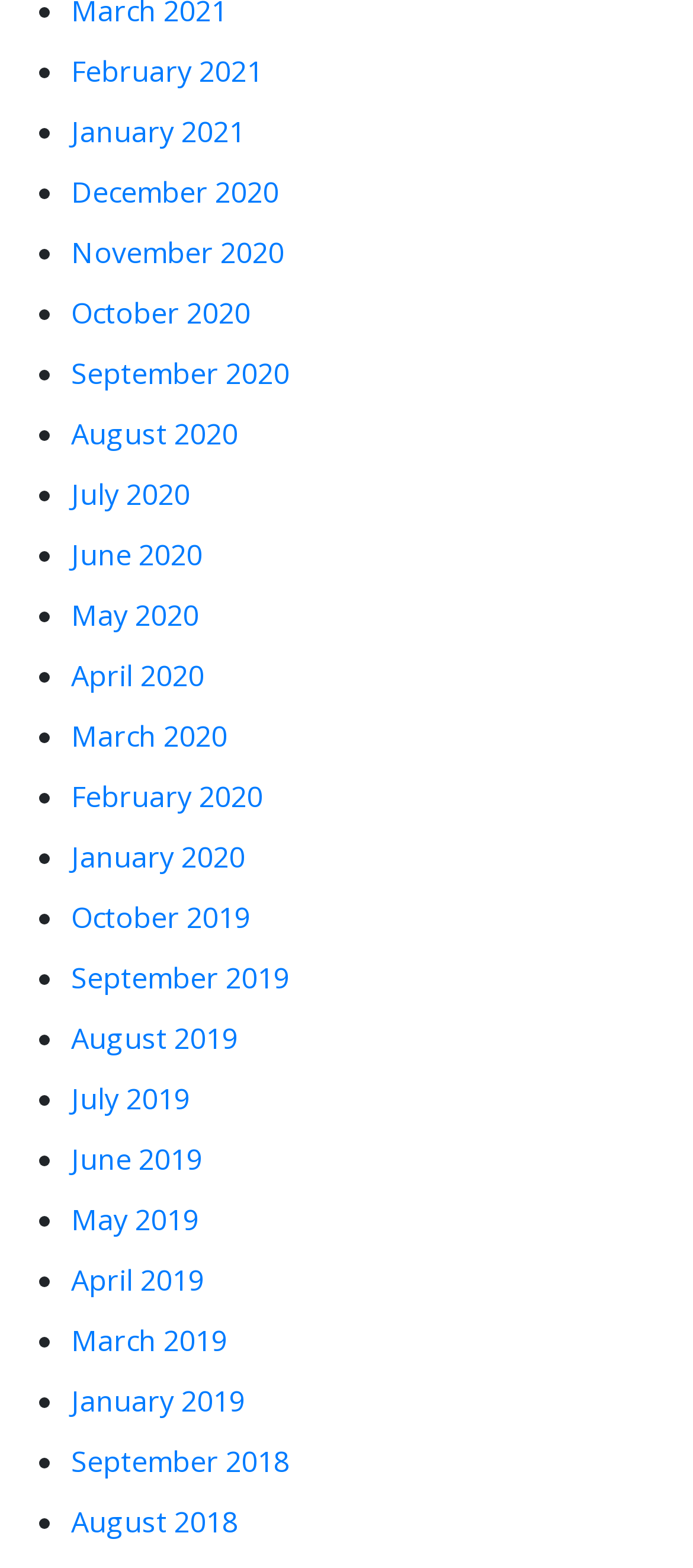Determine the bounding box coordinates of the clickable region to execute the instruction: "View February 2021". The coordinates should be four float numbers between 0 and 1, denoted as [left, top, right, bottom].

[0.103, 0.033, 0.379, 0.058]